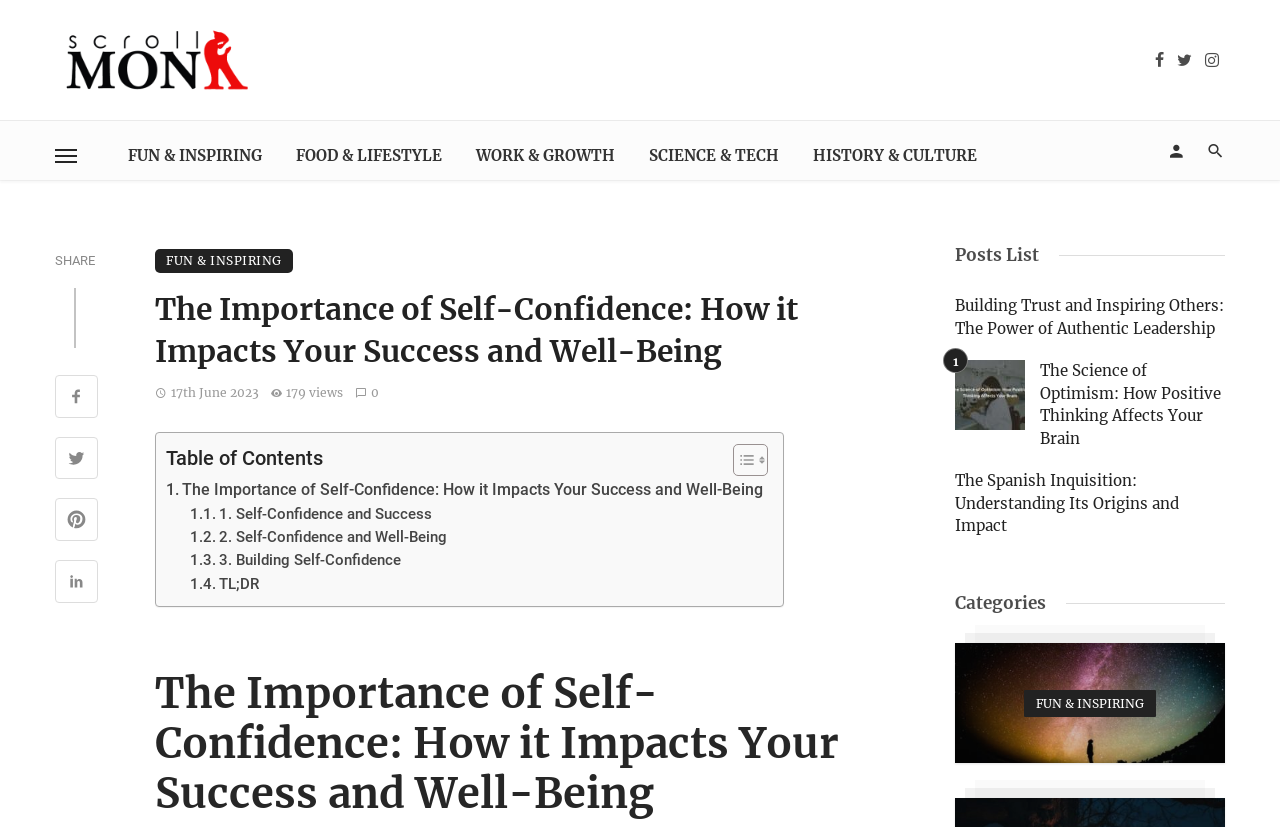What is the main topic of this webpage?
Kindly answer the question with as much detail as you can.

Based on the webpage's content, including the heading 'The Importance of Self-Confidence: How it Impacts Your Success and Well-Being' and the article titles, it is clear that the main topic of this webpage is self-confidence.